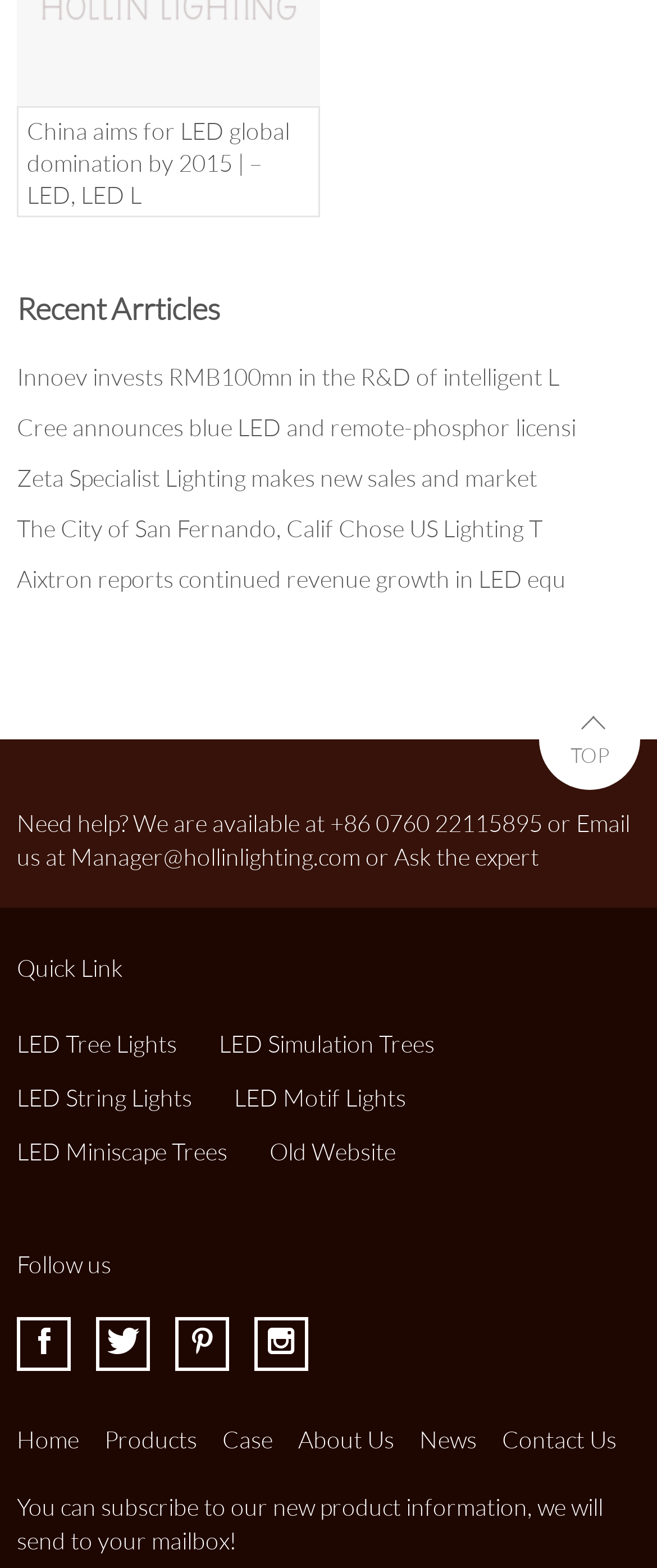Please find the bounding box coordinates for the clickable element needed to perform this instruction: "Contact us through the email 'Manager@hollinlighting.com'".

[0.026, 0.517, 0.959, 0.555]